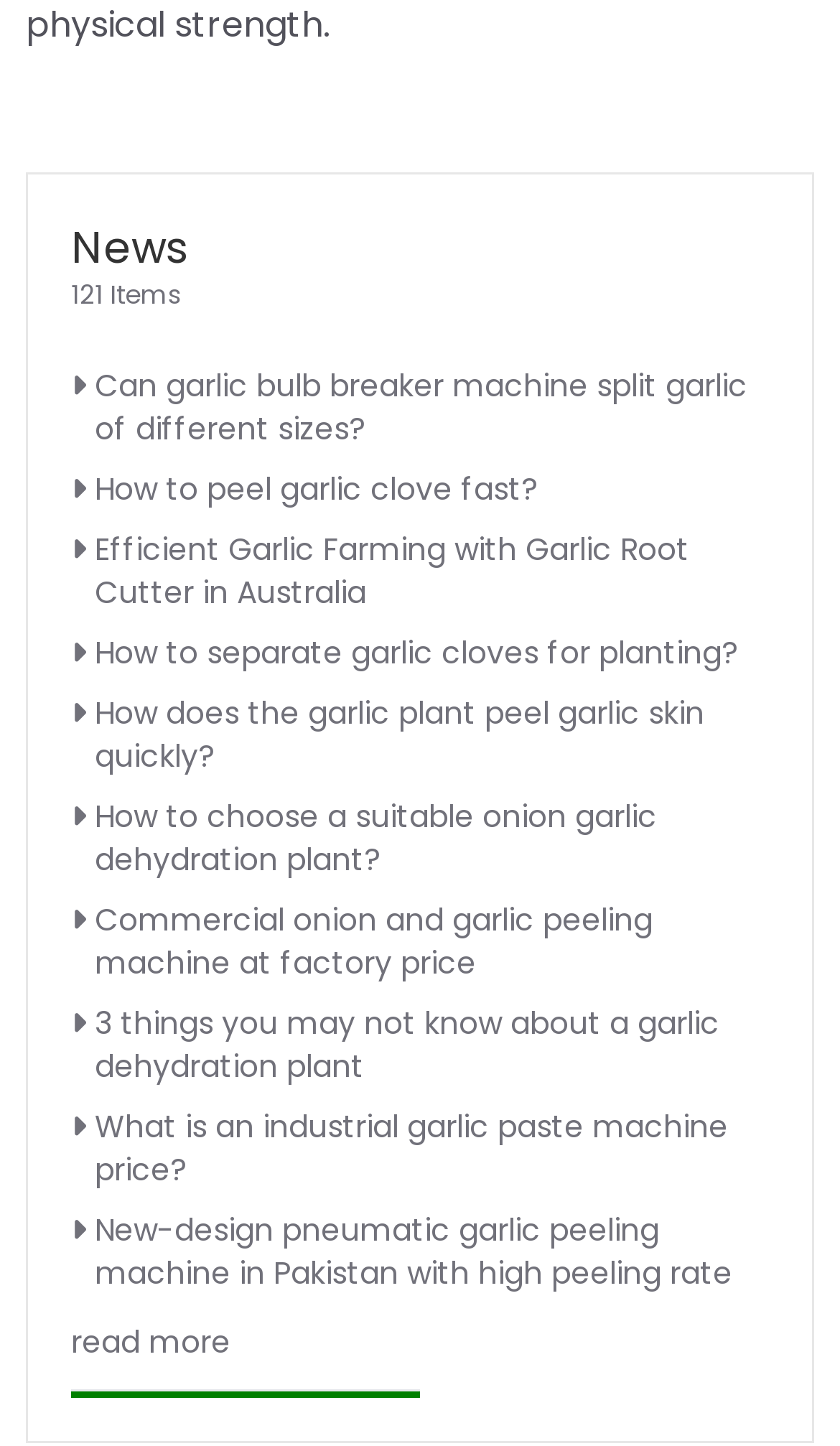Show me the bounding box coordinates of the clickable region to achieve the task as per the instruction: "Read about 'Can garlic bulb breaker machine split garlic of different sizes?'".

[0.085, 0.251, 0.915, 0.311]